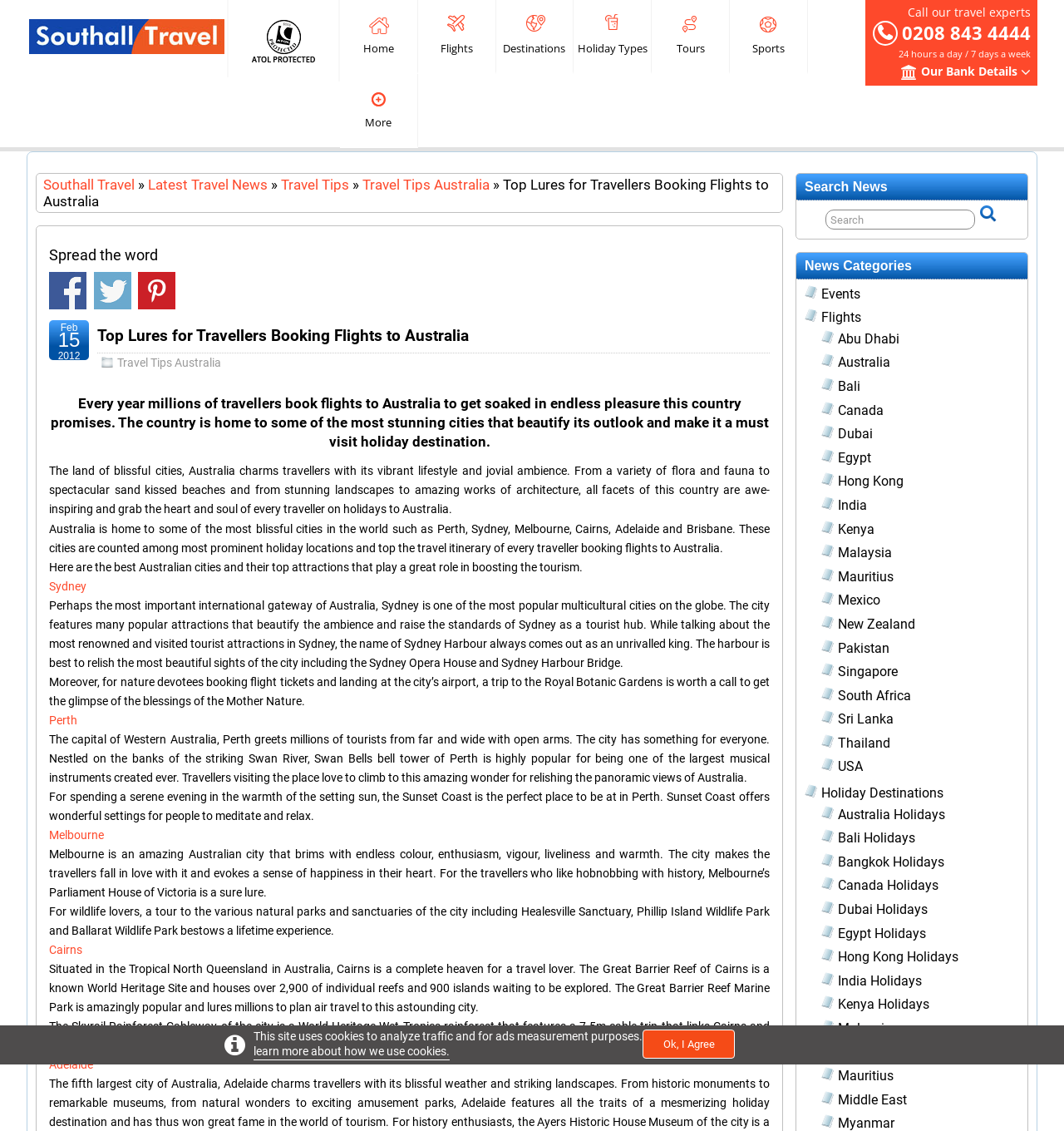Locate the primary heading on the webpage and return its text.

Top Lures for Travellers Booking Flights to Australia